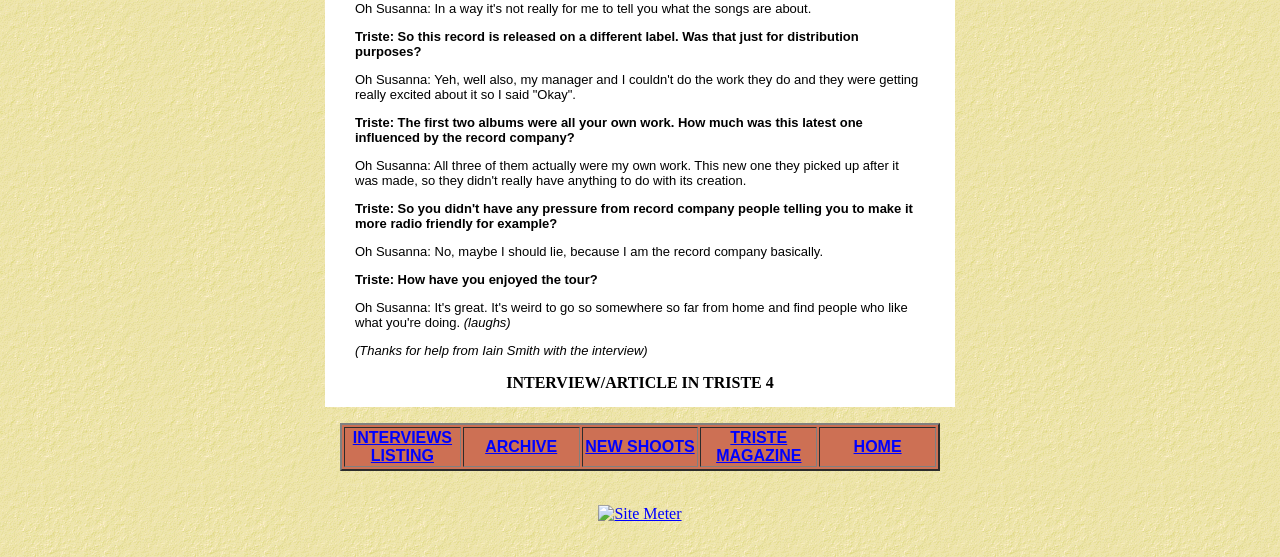How many links are there in the table?
Based on the image, answer the question with as much detail as possible.

There are 5 links in the table, namely 'INTERVIEWS LISTING', 'ARCHIVE', 'NEW SHOOTS', 'TRISTE MAGAZINE', and 'HOME'. These links are located in the table at the bottom of the webpage.